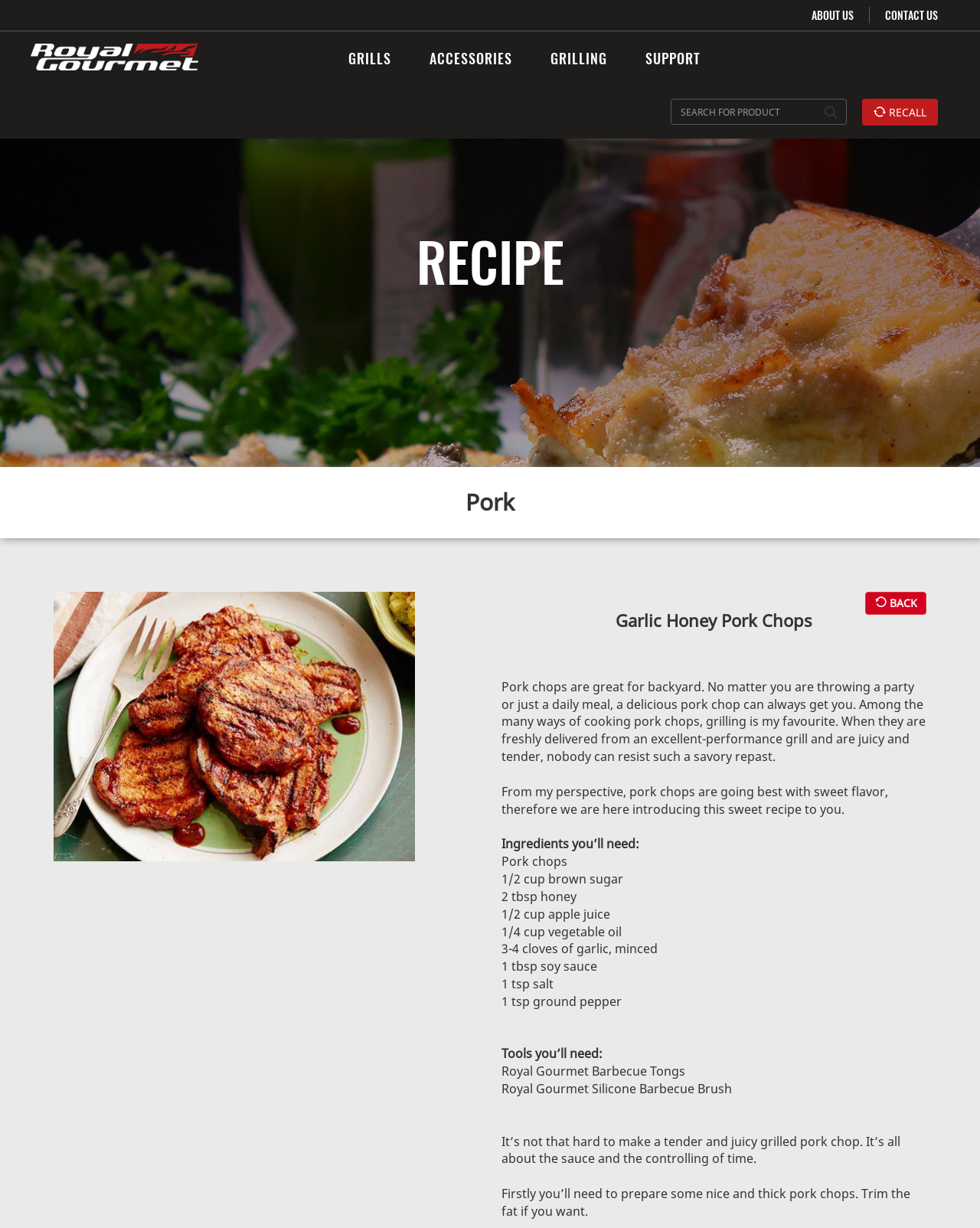What type of grill is mentioned in the recipe?
Kindly give a detailed and elaborate answer to the question.

The recipe mentions using Royal Gourmet Barbecue Tongs and Royal Gourmet Silicone Barbecue Brush, indicating that the recipe is designed for use with a Royal Gourmet grill.